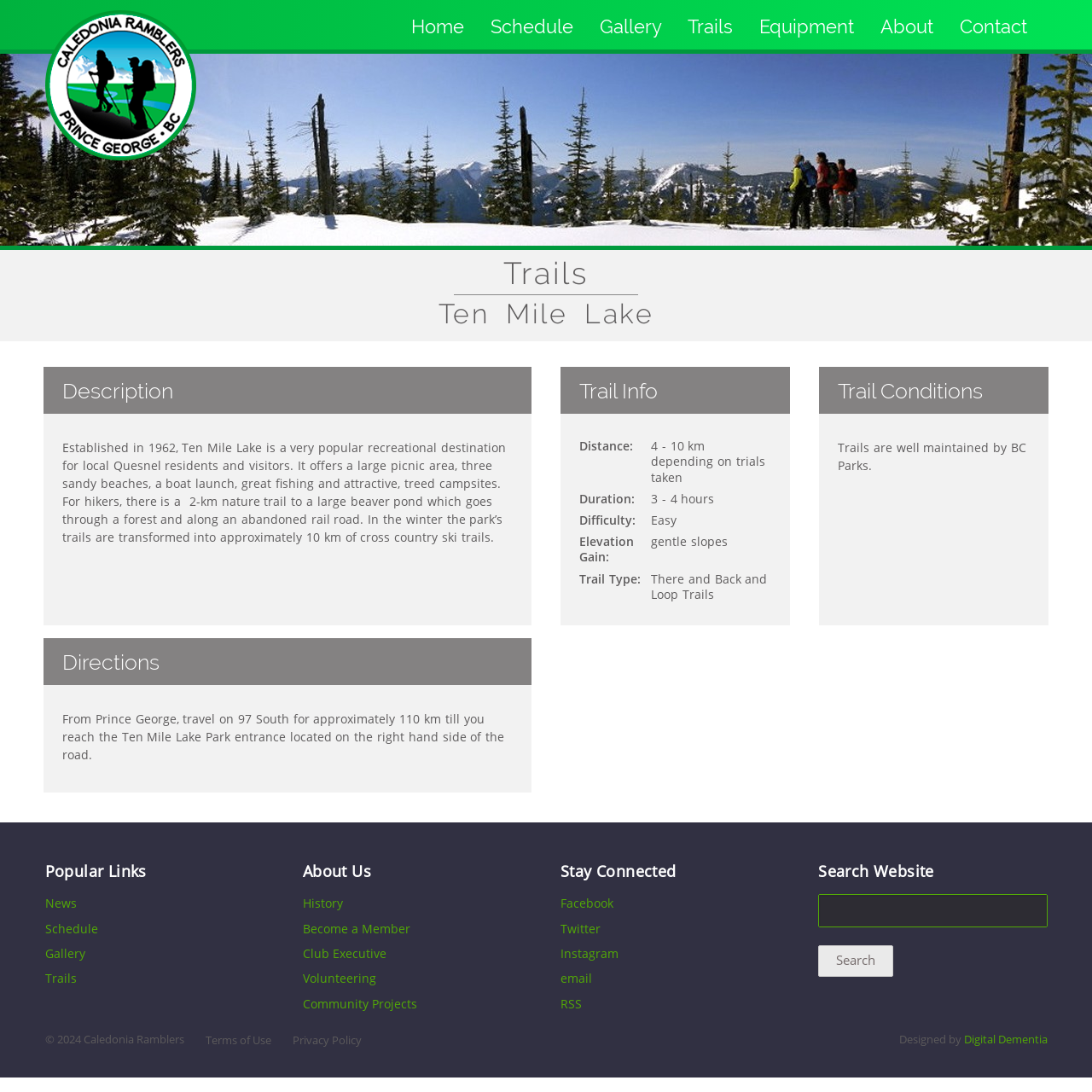Please find the bounding box coordinates of the section that needs to be clicked to achieve this instruction: "Click the 'Home' link".

[0.041, 0.146, 0.189, 0.159]